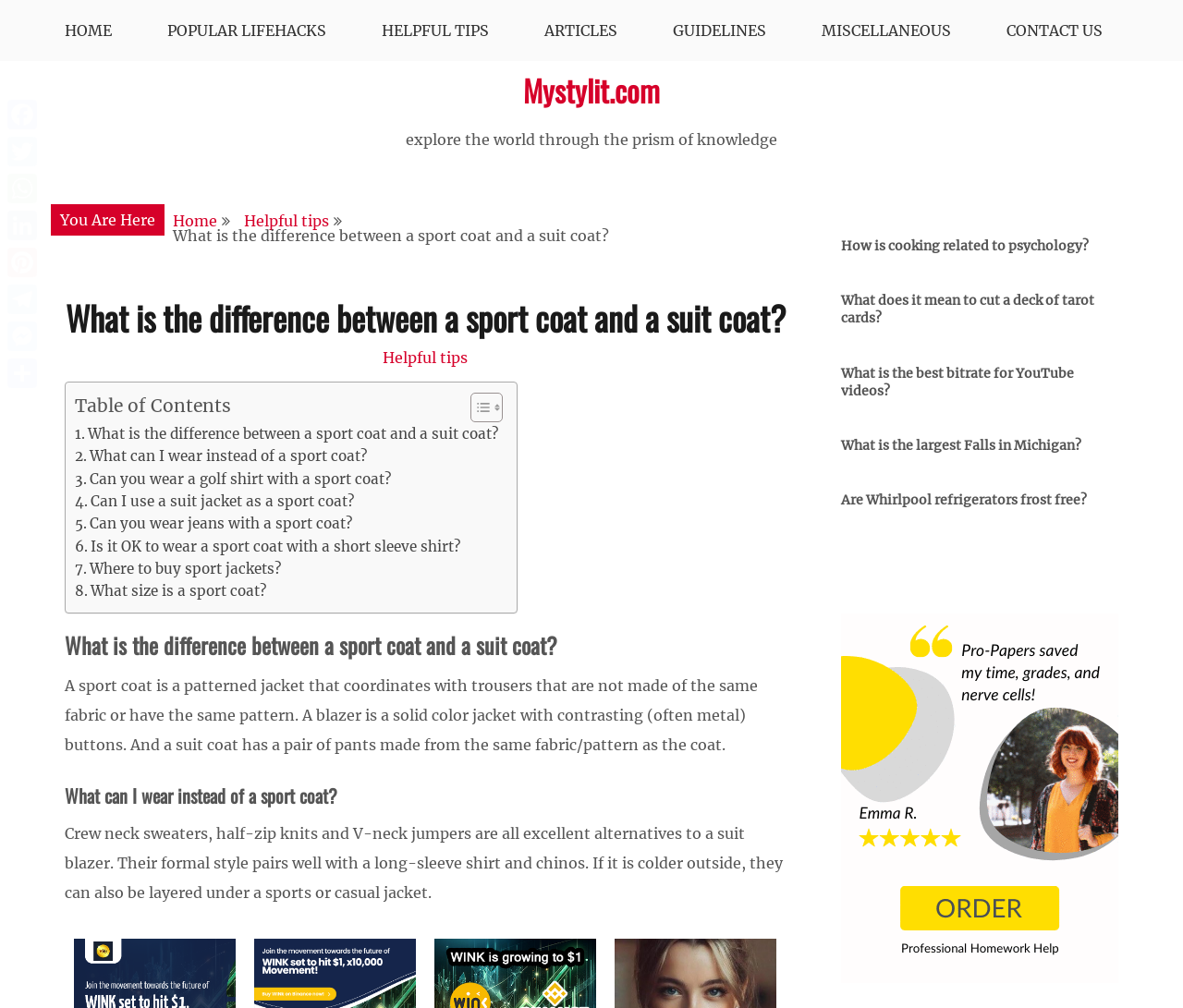Extract the text of the main heading from the webpage.

What is the difference between a sport coat and a suit coat?